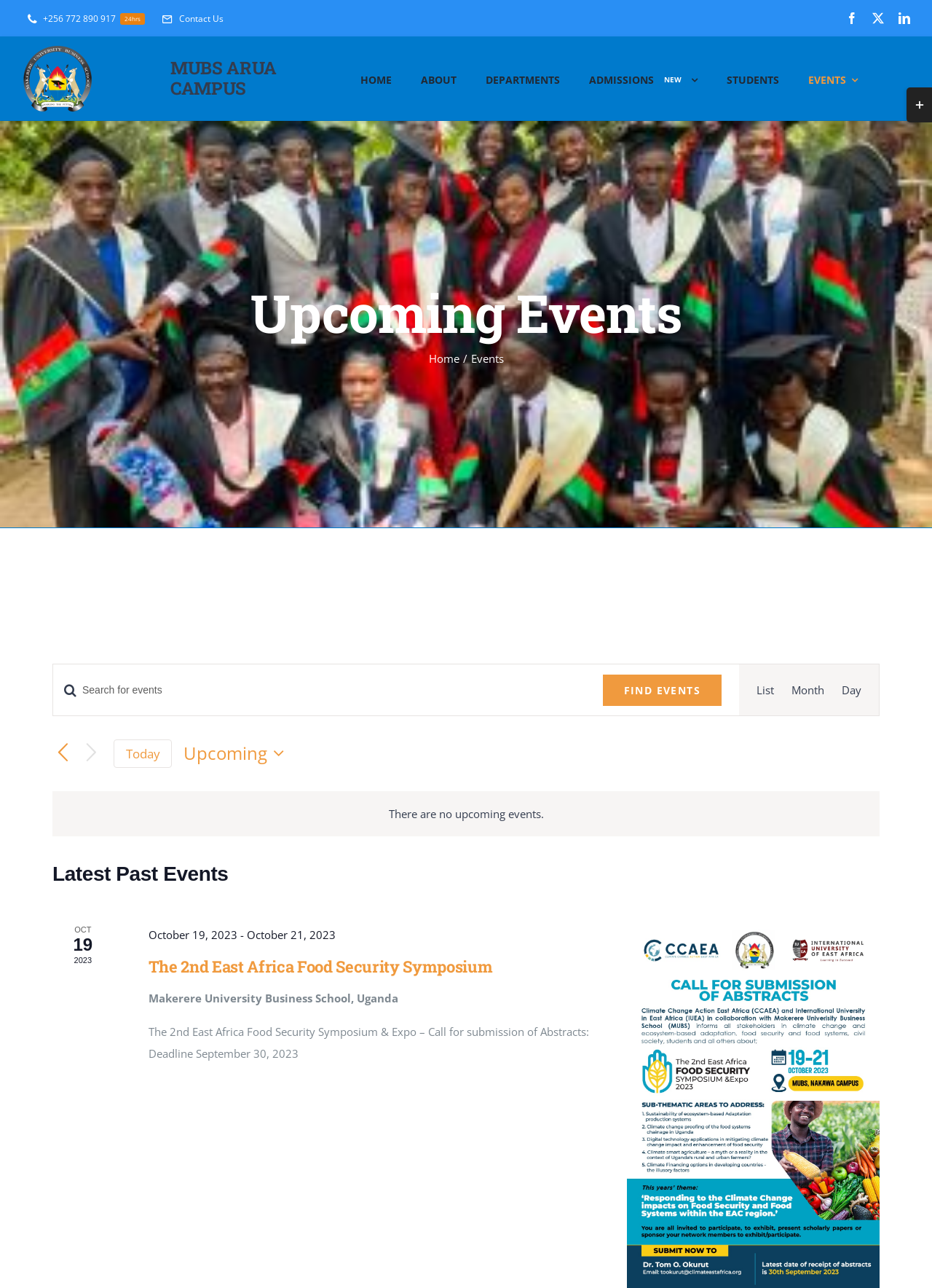Find the bounding box coordinates of the element I should click to carry out the following instruction: "Read the 'Recent Posts' section".

None